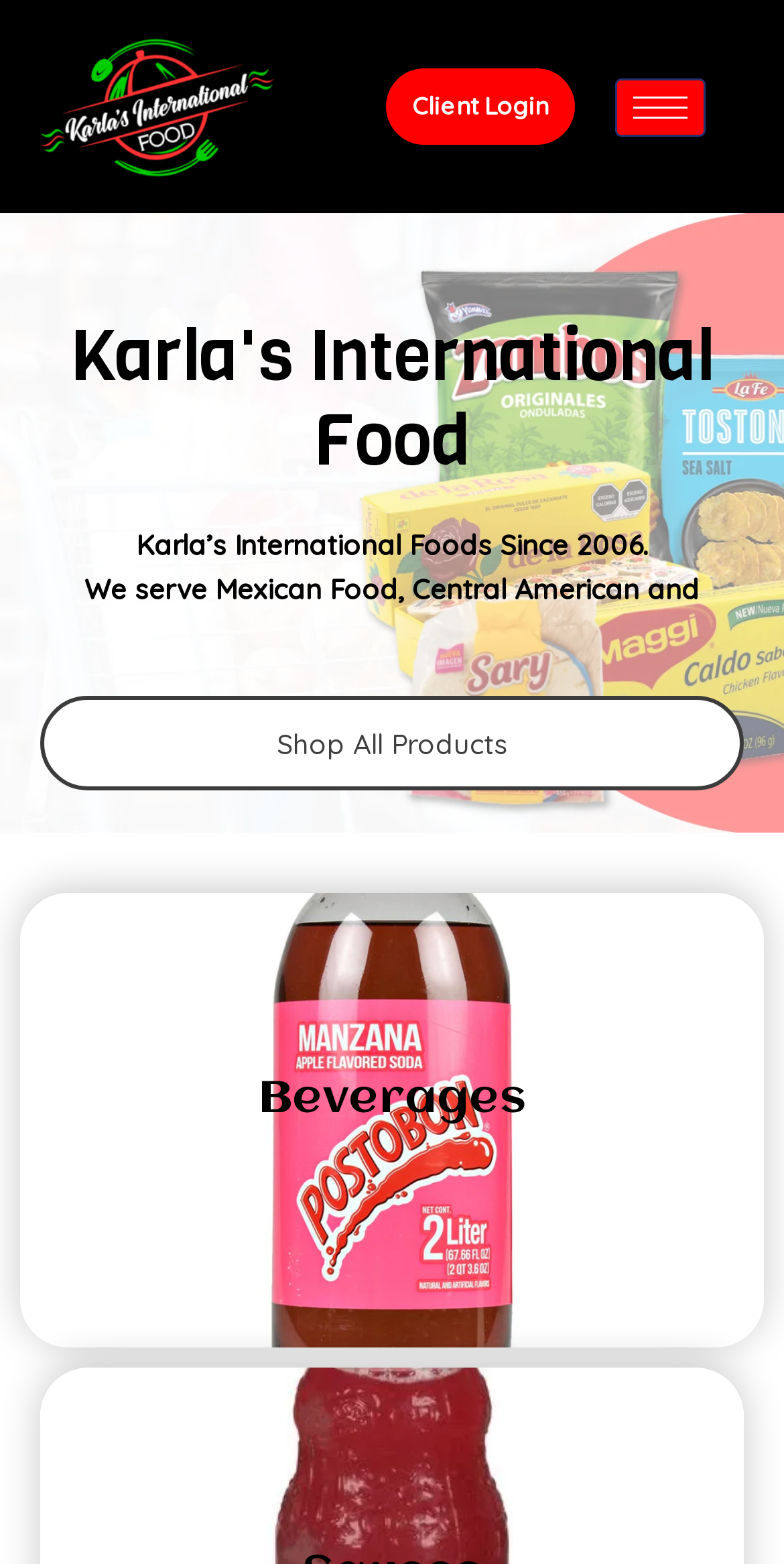Determine the heading of the webpage and extract its text content.

Karla's International Food